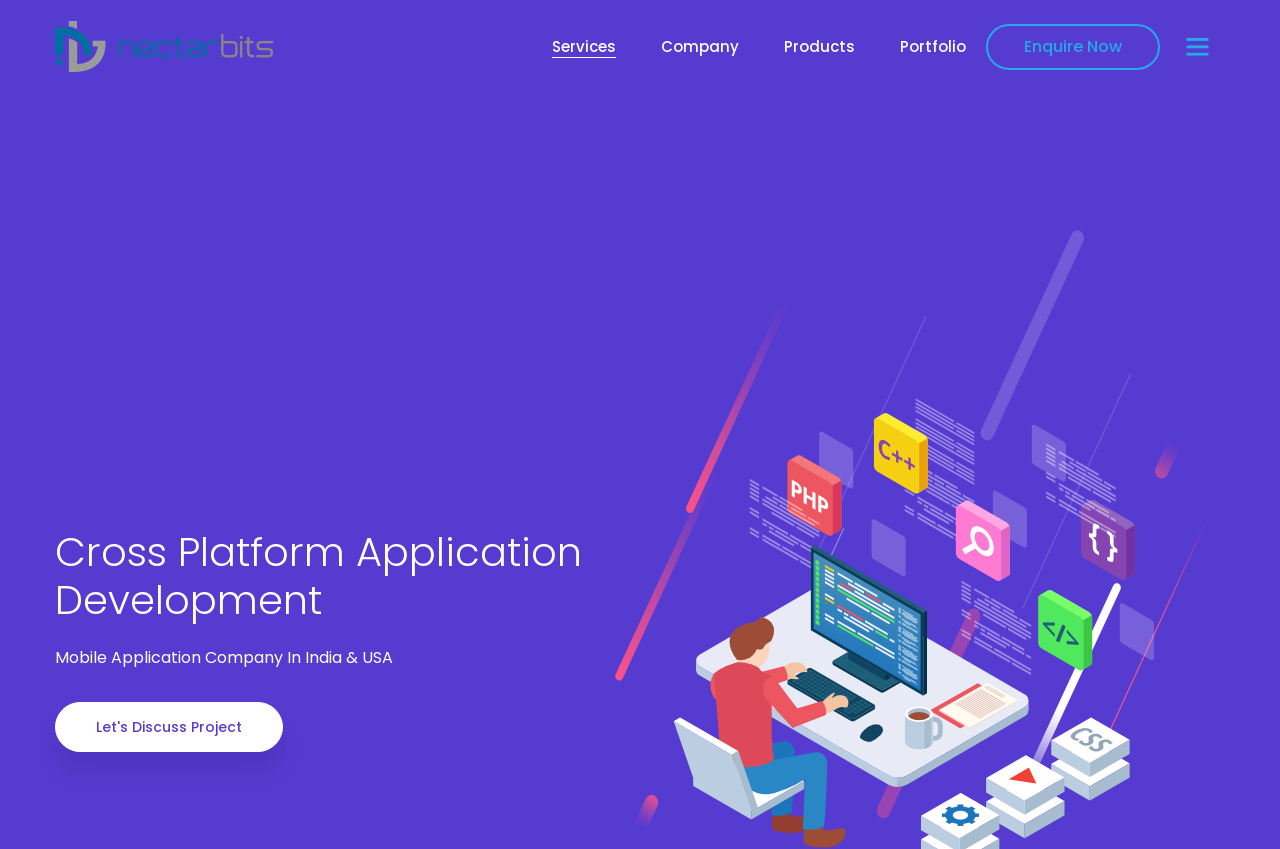Can you find and provide the main heading text of this webpage?

Cross Platform Application Development